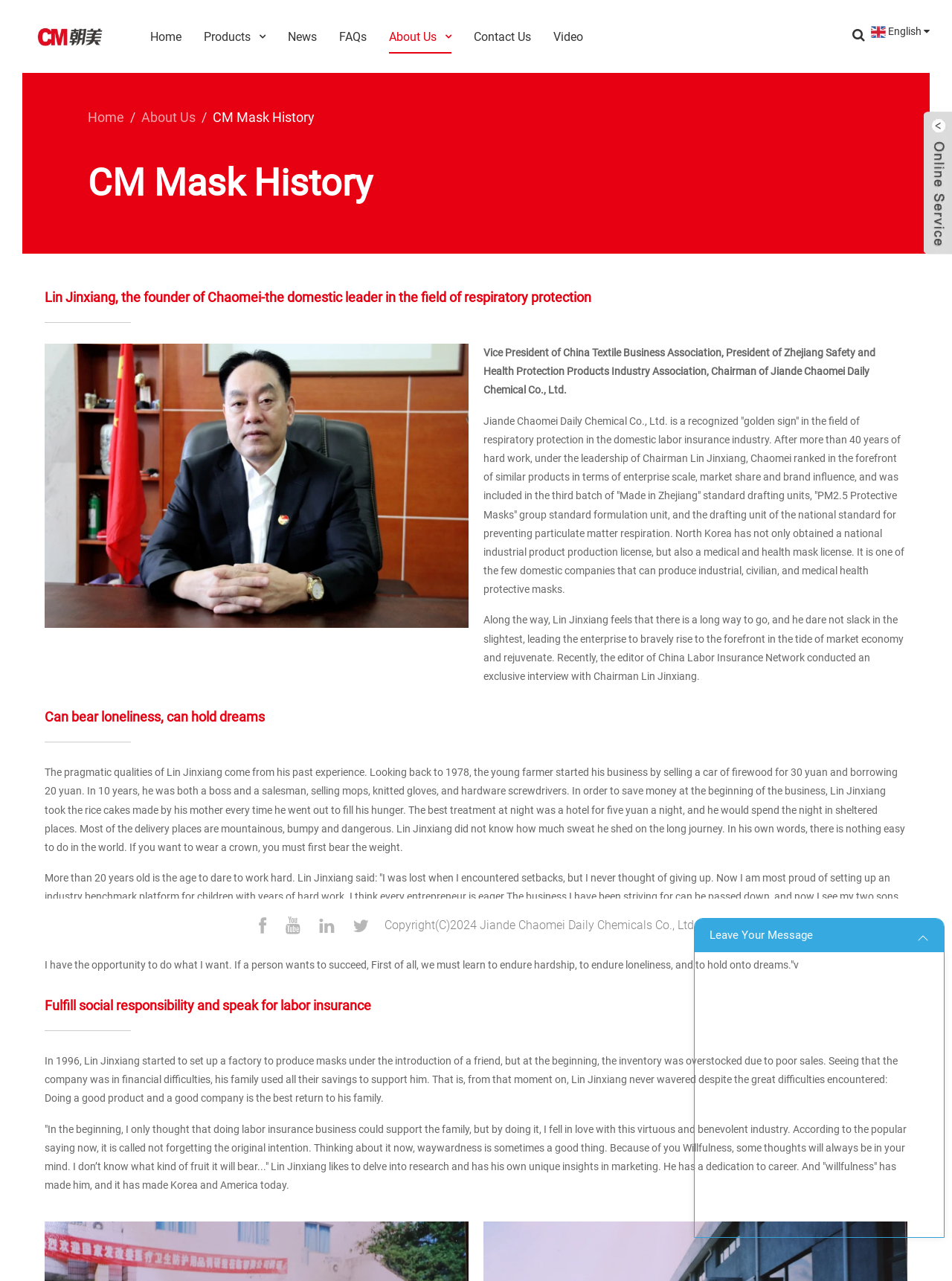Determine the bounding box coordinates of the clickable area required to perform the following instruction: "Click the About Us link". The coordinates should be represented as four float numbers between 0 and 1: [left, top, right, bottom].

[0.408, 0.015, 0.474, 0.042]